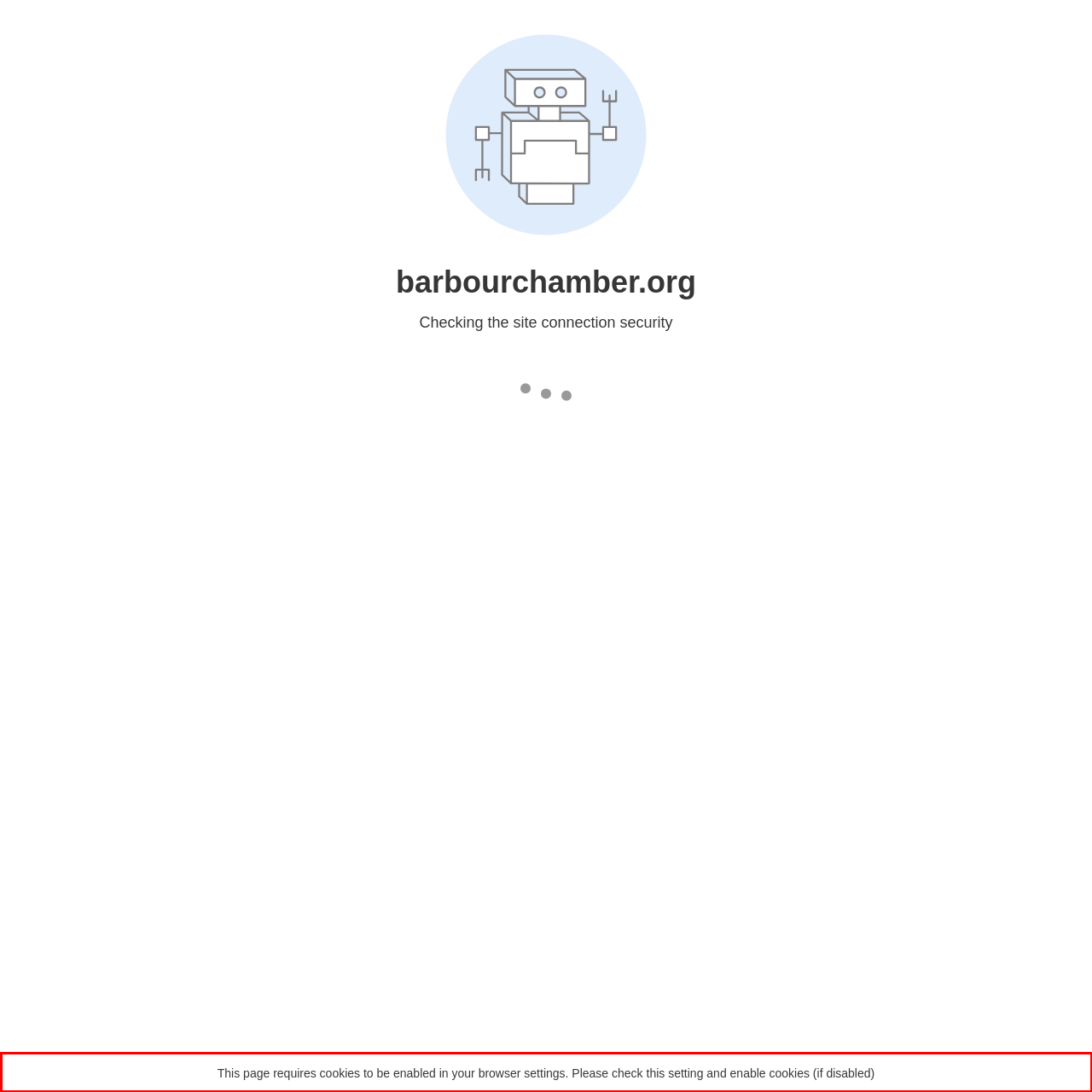The screenshot provided shows a webpage with a red bounding box. Apply OCR to the text within this red bounding box and provide the extracted content.

This page requires cookies to be enabled in your browser settings. Please check this setting and enable cookies (if disabled)